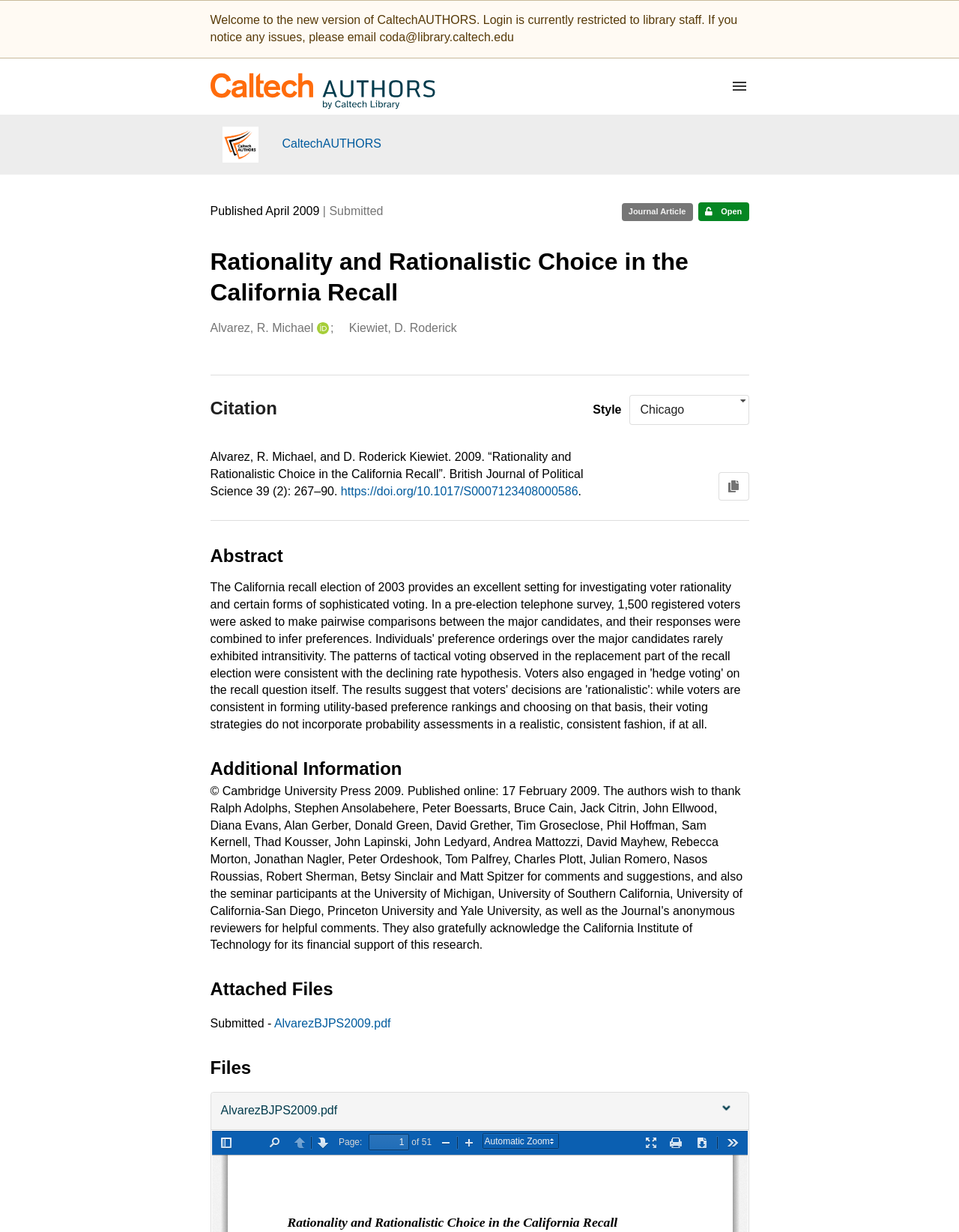Identify the bounding box coordinates of the part that should be clicked to carry out this instruction: "Copy the citation to clipboard".

[0.749, 0.383, 0.781, 0.406]